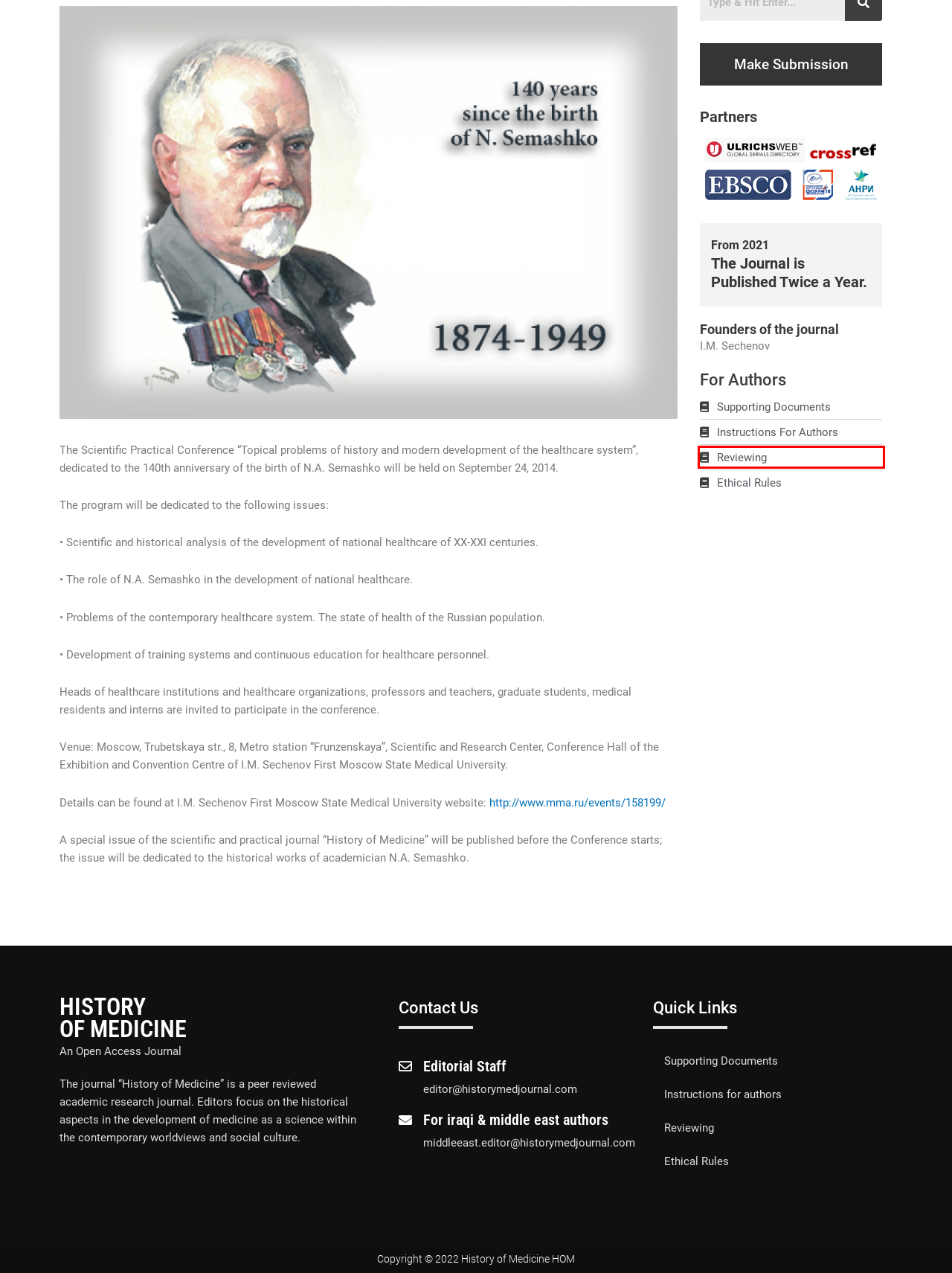Inspect the screenshot of a webpage with a red rectangle bounding box. Identify the webpage description that best corresponds to the new webpage after clicking the element inside the bounding box. Here are the candidates:
A. Contact Us – History of Medicine
B. Current – History of Medicine
C. Supporting Documents – History of Medicine
D. Reviewing – History of Medicine
E. Instructions for authors – History of Medicine
F. History of Medicine – Open Access Journal
G. About – History of Medicine
H. Ethical Rules – History of Medicine

D